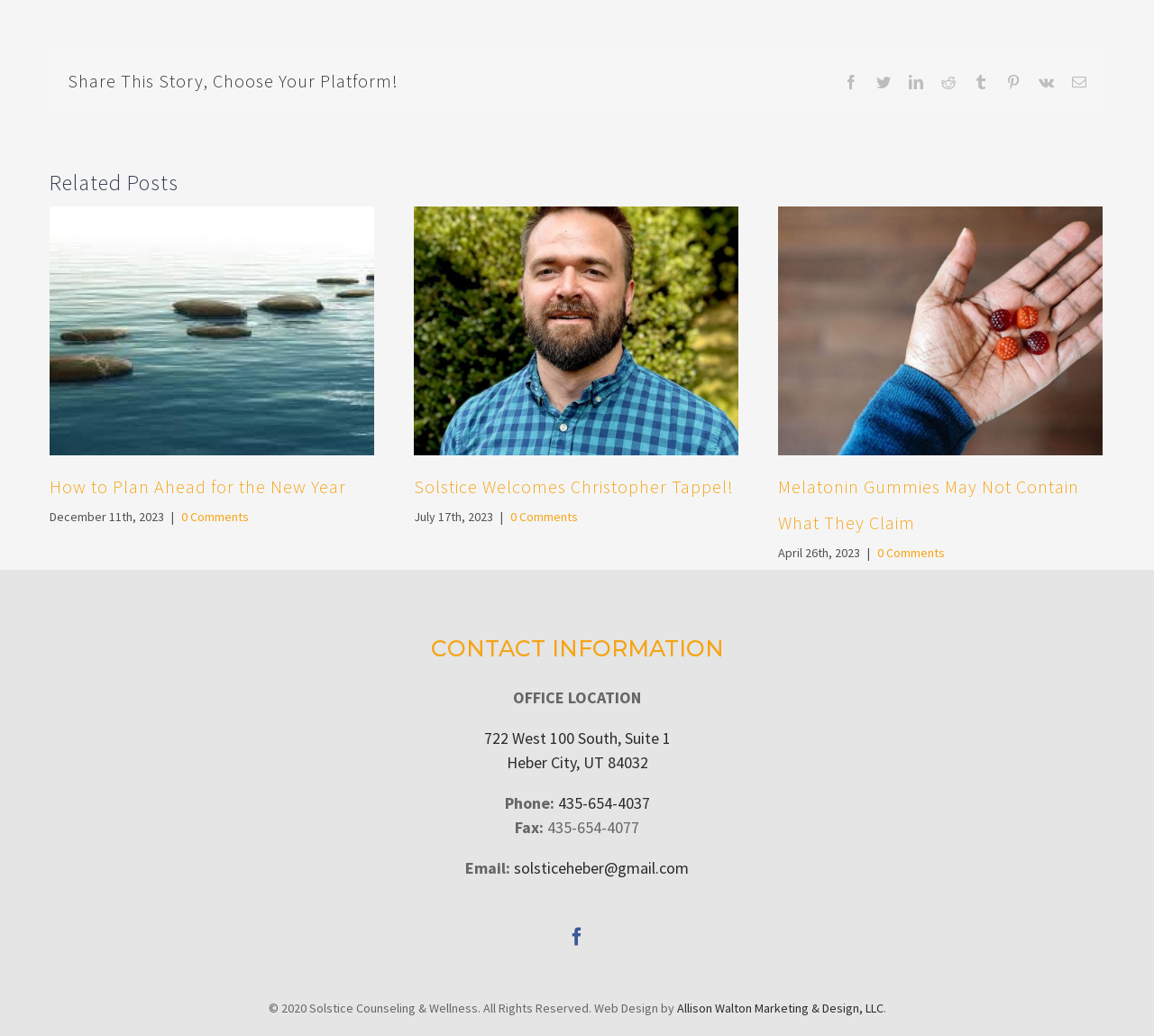Please mark the clickable region by giving the bounding box coordinates needed to complete this instruction: "Read more about 'Melatonin Gummies May Not Contain What They Claim'".

[0.674, 0.458, 0.935, 0.515]